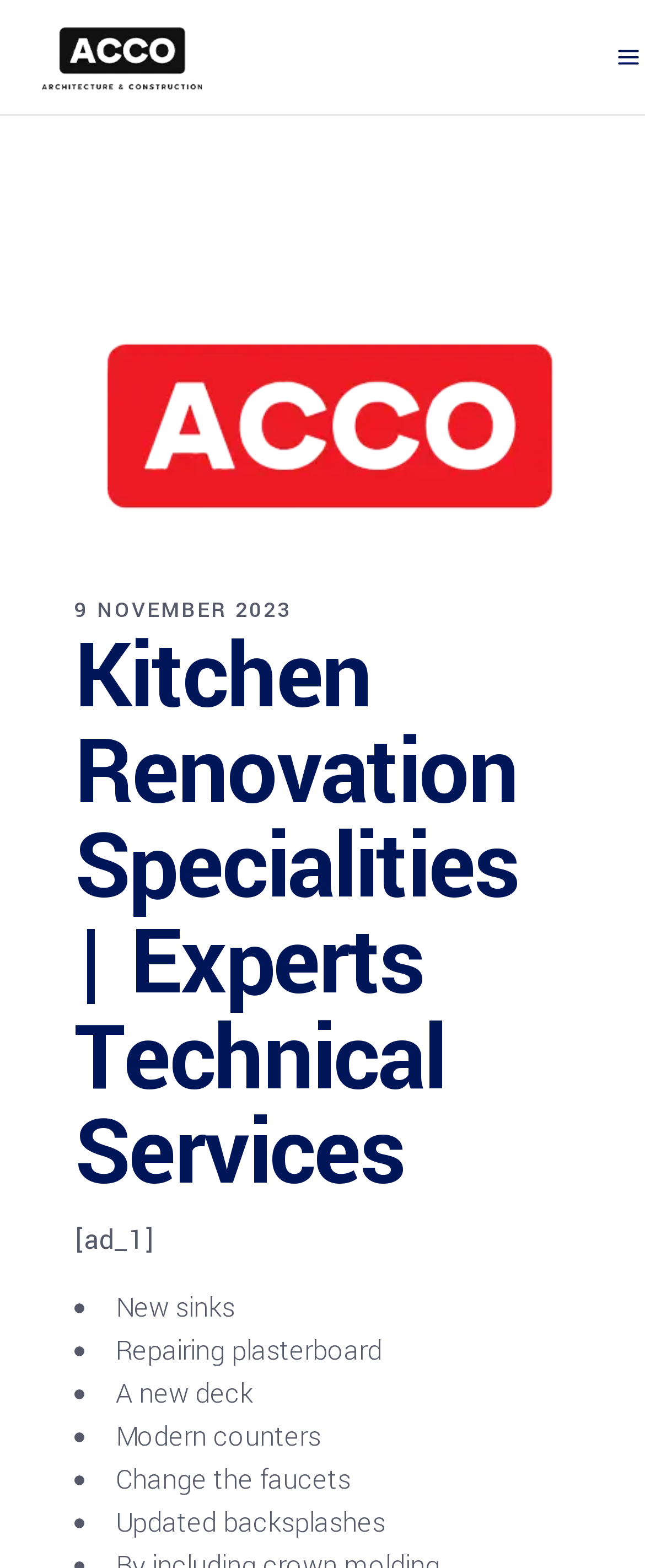Give a full account of the webpage's elements and their arrangement.

The webpage is about ACCO Construction's kitchen renovation specialties and technical services. At the top left corner, there is a mobile logo image. On the top right corner, there is a link with no text. Below the mobile logo, there is a heading that displays the title "Kitchen Renovation Specialities | Experts Technical Services – ACCO Construction". 

To the right of the heading, there is a link showing the date "9 NOVEMBER 2023". Below the date, there is a static text "[ad_1]" which is likely an advertisement. 

The main content of the webpage is a list of kitchen renovation services, which includes "New sinks", "Repairing plasterboard", "A new deck", "Modern counters", "Change the faucets", and "Updated backsplashes". Each service is preceded by a bullet point and is listed vertically, one below the other.